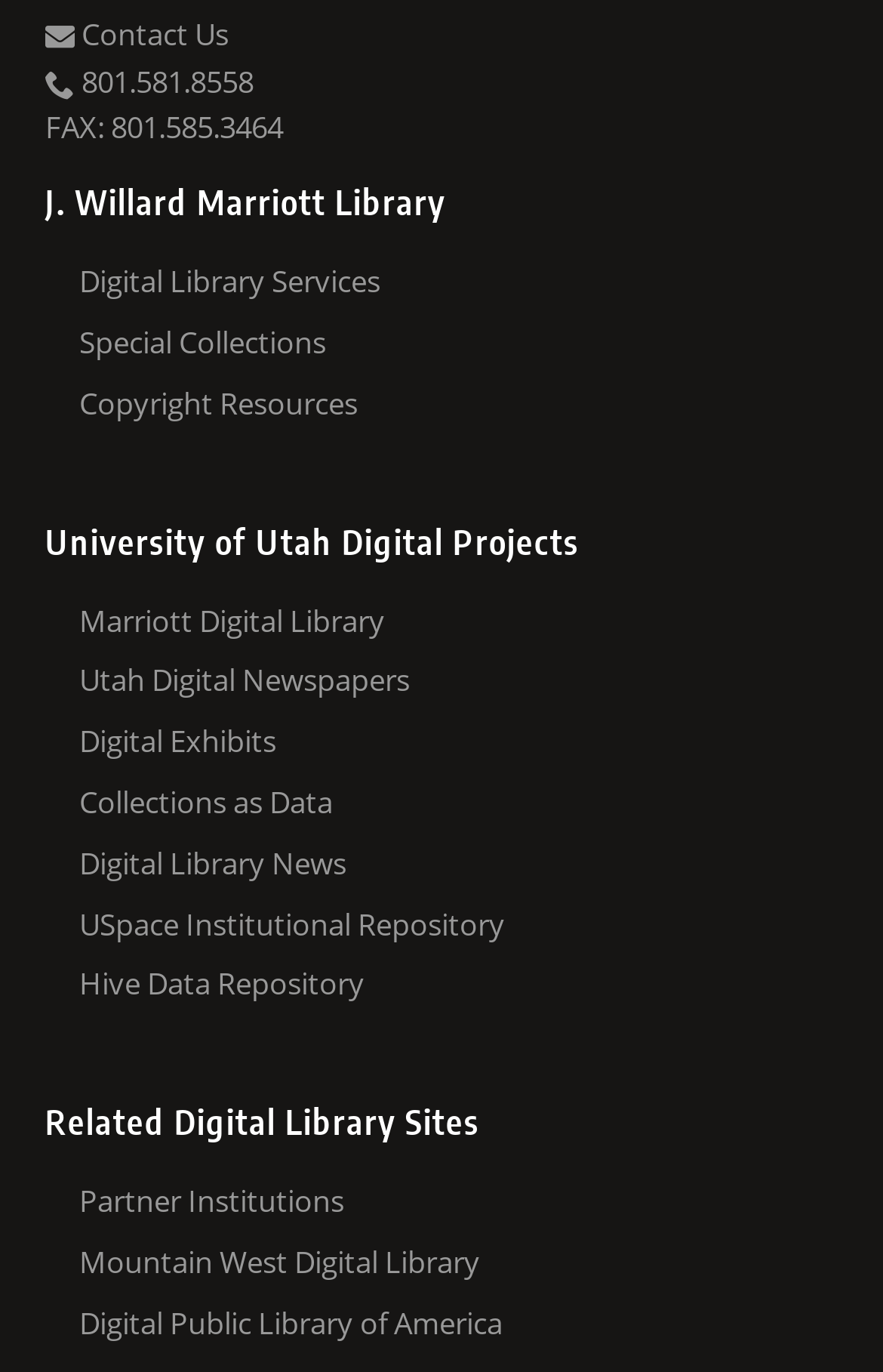Given the element description, predict the bounding box coordinates in the format (top-left x, top-left y, bottom-right x, bottom-right y), using floating point numbers between 0 and 1: Digital Library News

[0.09, 0.153, 0.949, 0.197]